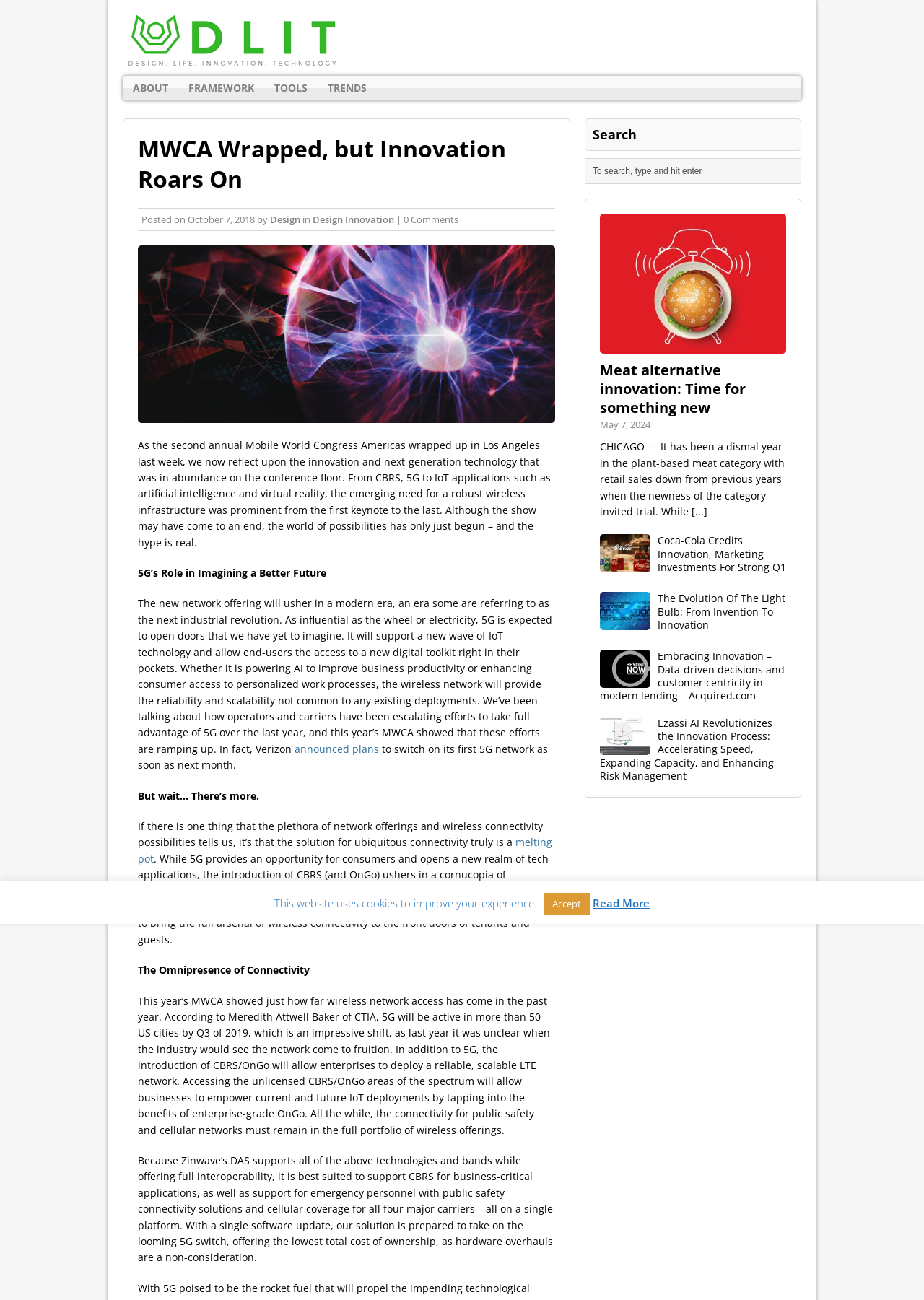What is the main theme of the article?
Provide a comprehensive and detailed answer to the question.

The main theme of the article can be determined by reading the content, which discusses the latest developments and innovations in the field of technology, including 5G, IoT, and wireless infrastructure.